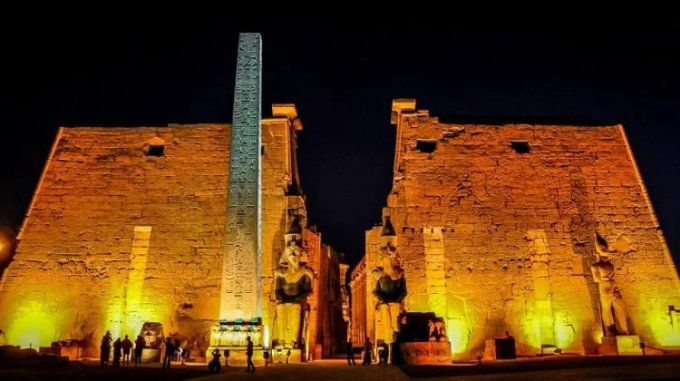Give a detailed account of the visual content in the image.

The image showcases the magnificent entrance to the Temple of Karnak in Luxor, Egypt, illuminated beautifully at night. Flanking the entrance are towering ancient stone walls, their surfaces aglow with warm orange lighting, accentuating the intricate carvings and hieroglyphs. At the center stands a tall, slender obelisk, a significant symbol of ancient Egyptian architecture, rising majestically against the night sky. The scene is complemented by large statues of pharaohs and mythical creatures that guard the entrance, adding to the grandeur and historical richness of this archaeological site. Visitors can be seen at the base, dwarfed by the monumental structures, capturing the scale and awe of this remarkable historical site, which is one of the most important in Egypt and a testament to its rich cultural heritage.